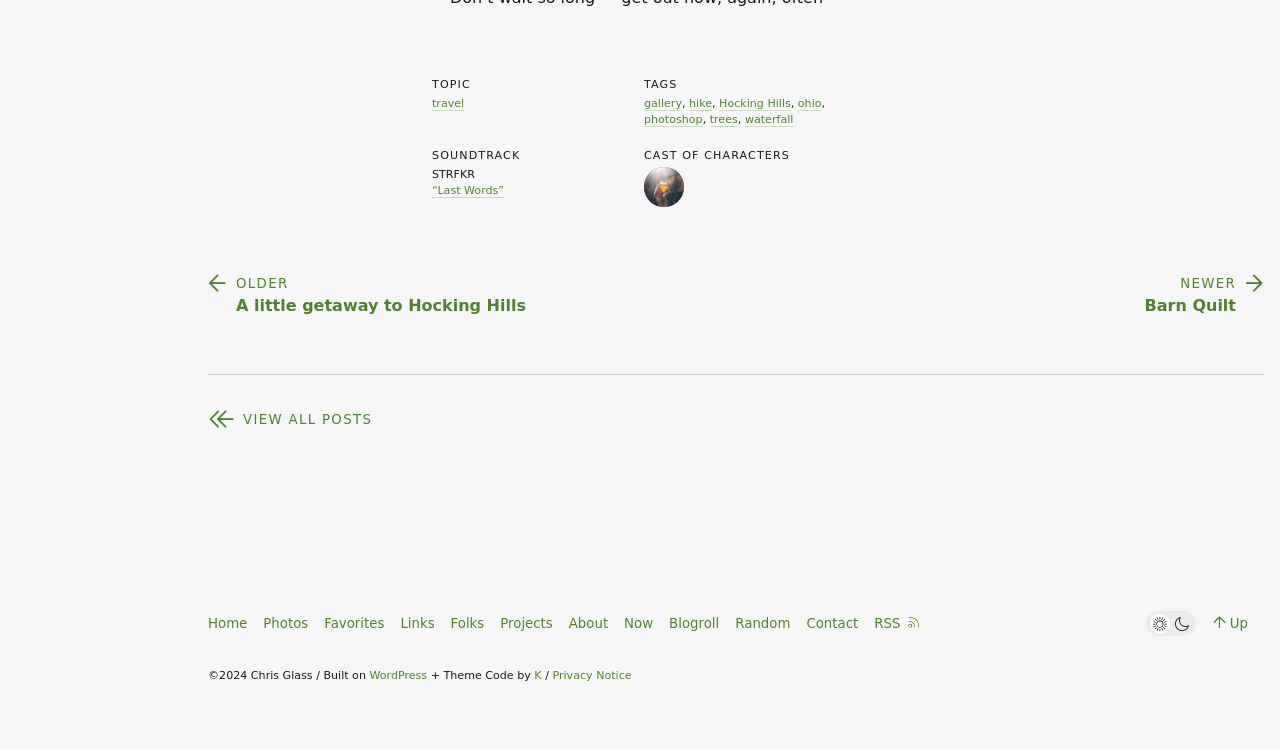What is the navigation option to view all posts?
Using the image as a reference, answer with just one word or a short phrase.

VIEW ALL POSTS